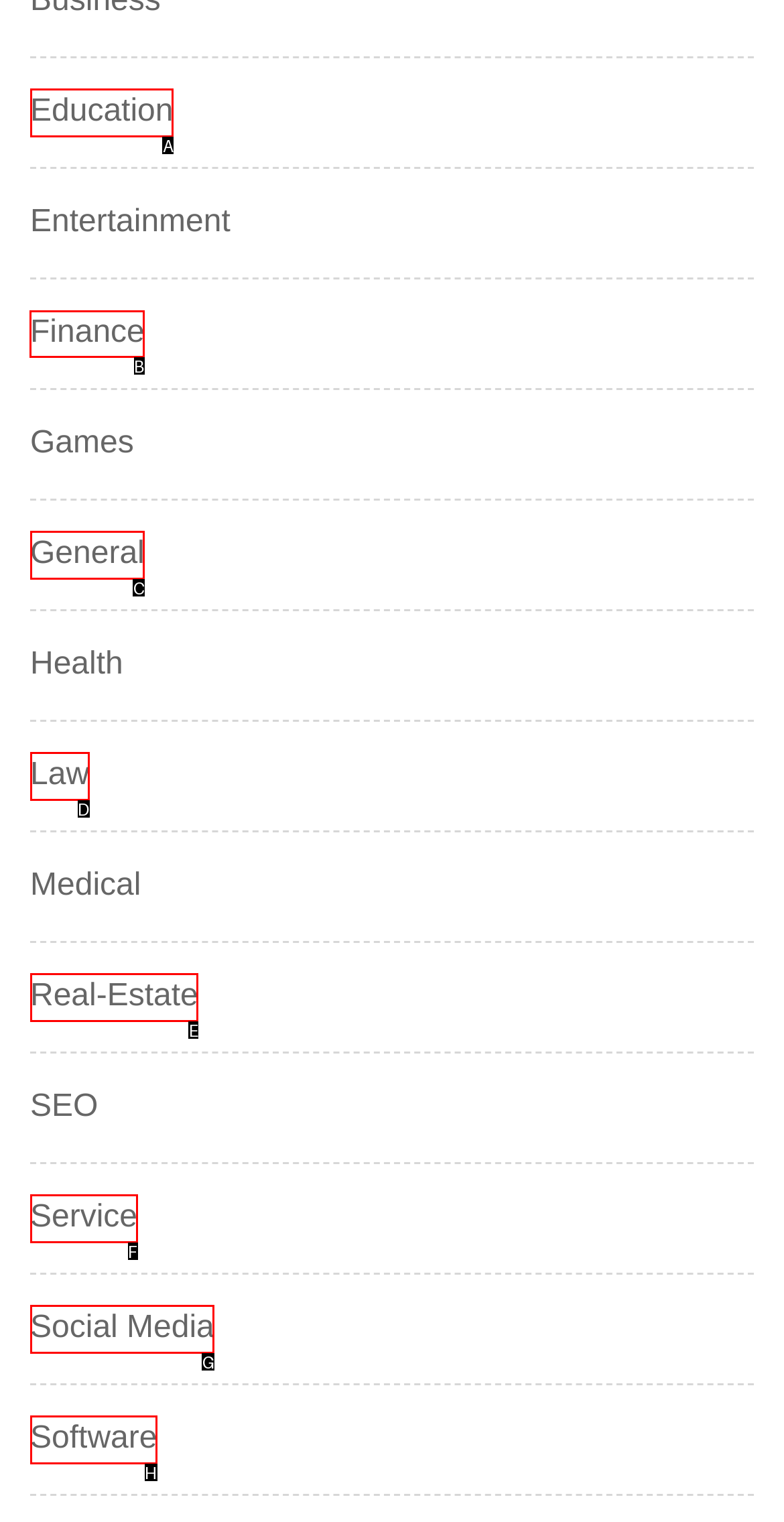From the given choices, which option should you click to complete this task: Explore Finance? Answer with the letter of the correct option.

B